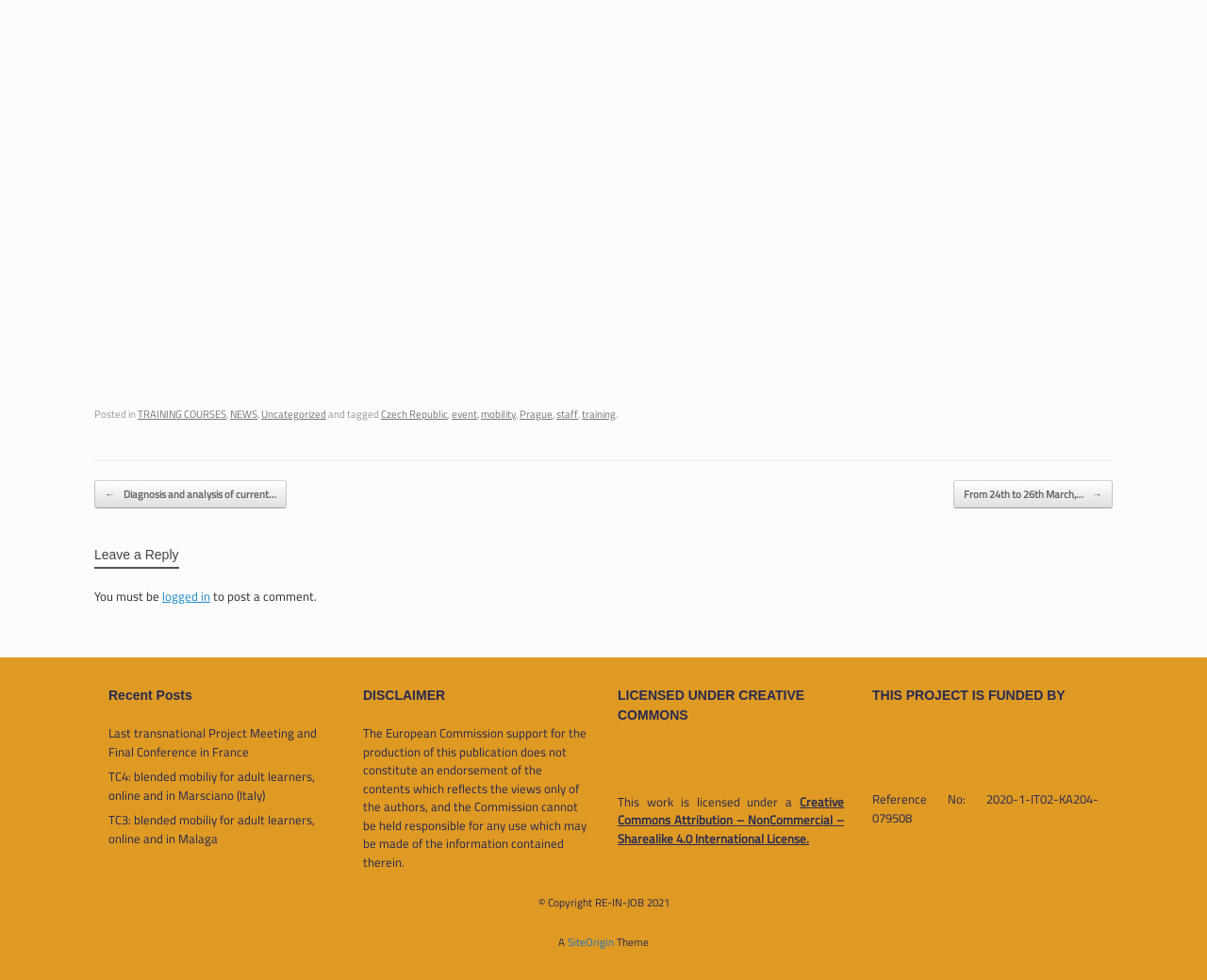Who is the author of the post?
Give a thorough and detailed response to the question.

The author of the post is not specified on the webpage. There is no mention of the author's name or any other information that could identify the author.